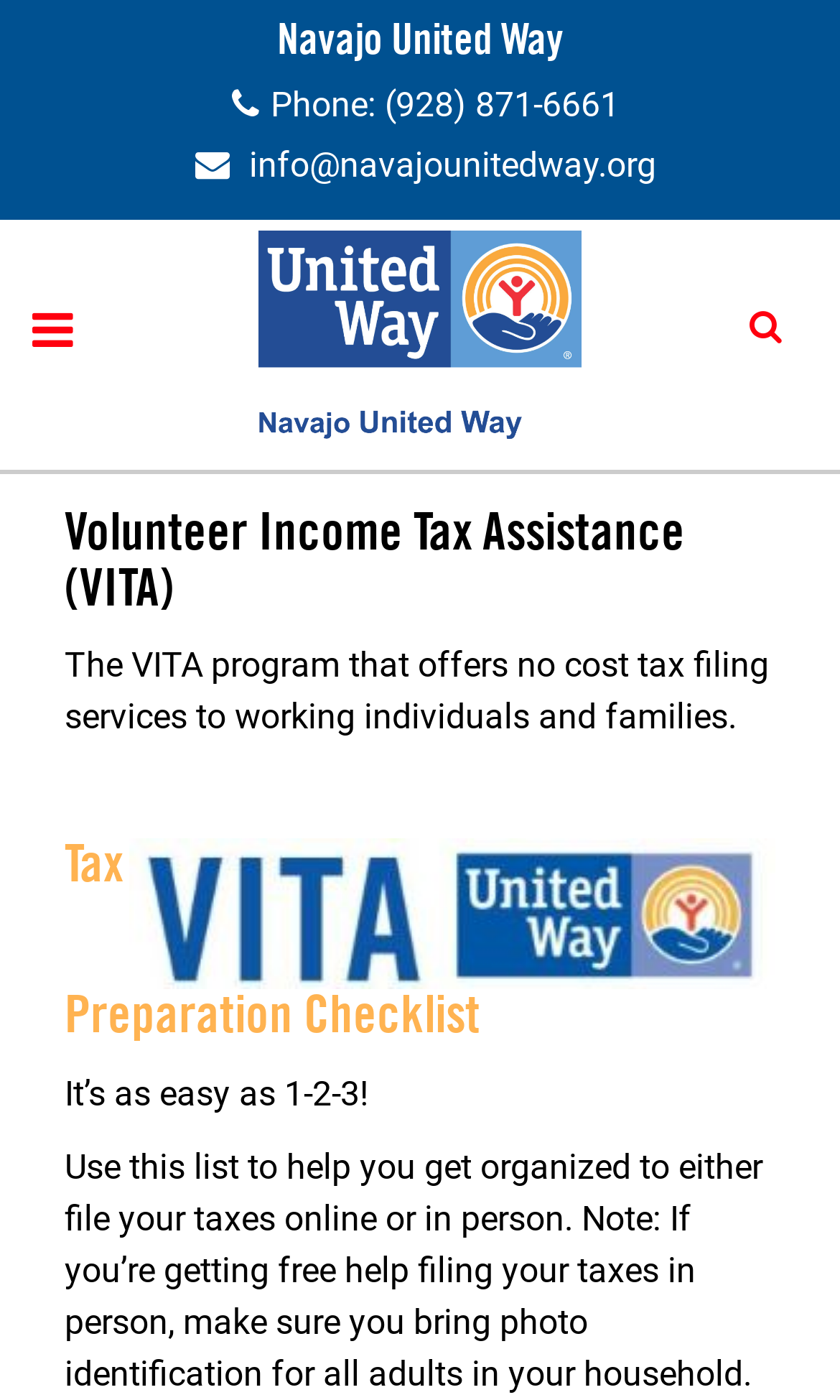Produce an elaborate caption capturing the essence of the webpage.

The webpage is about Navajo United Way, an organization that empowers and supports Human Care organizations serving the Navajo Nation and neighboring communities. 

At the top left of the page, there is a heading with the organization's name, "Navajo United Way". Below it, there are three links: a phone number, an email address, and a social media icon. To the right of these links, there is a button with a search icon. 

On the top right, there is a logo of the organization, which is an image. Below the logo, there is a button with a navigation icon.

The main content of the page is divided into two sections. The first section is about the Volunteer Income Tax Assistance (VITA) program, which offers free tax filing services to working individuals and families. This section has a heading, followed by a brief description of the program.

The second section is about a tax preparation checklist. It has a heading, followed by a brief introduction and a detailed list of items to help individuals get organized to file their taxes online or in person.